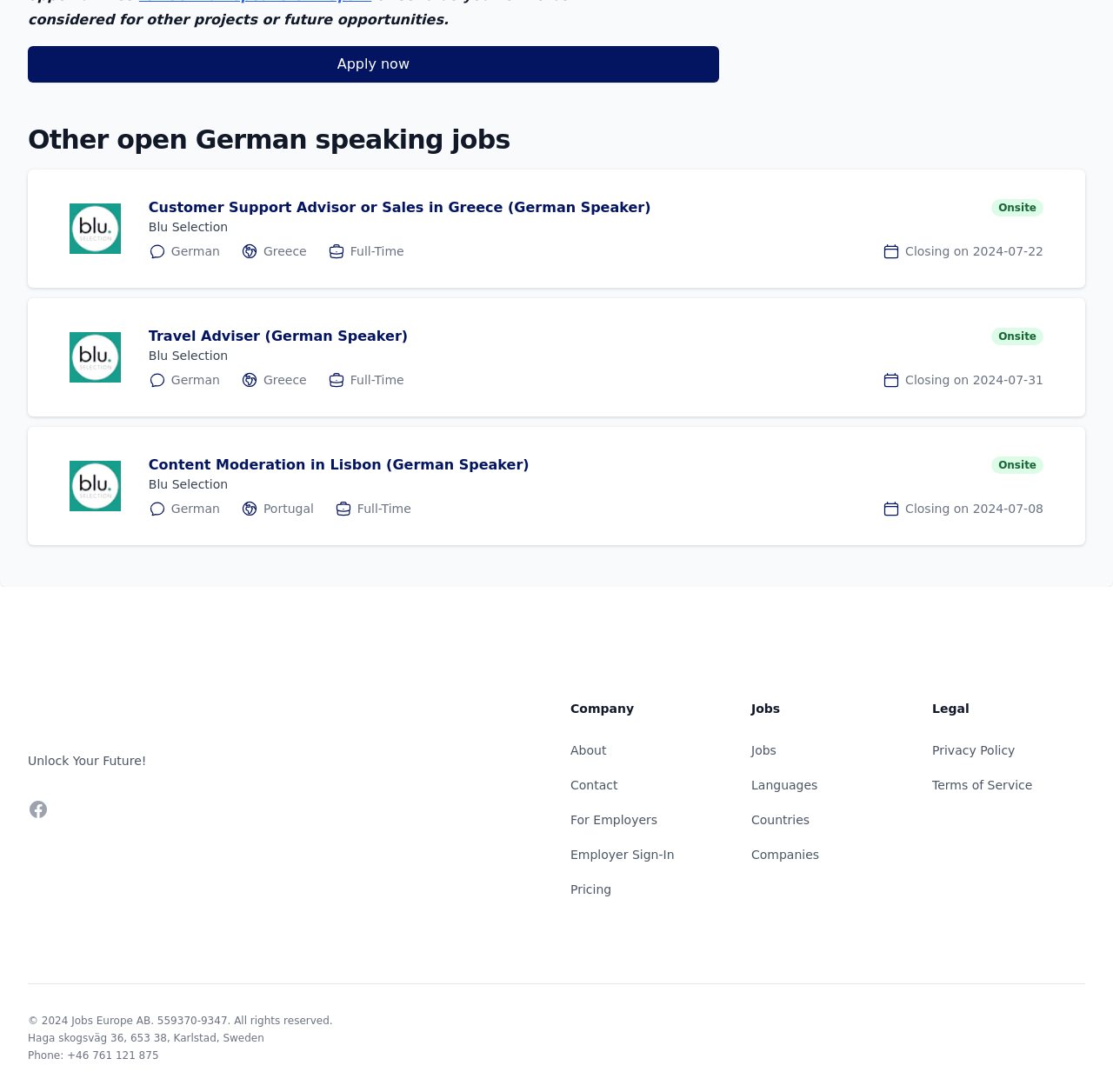Please answer the following query using a single word or phrase: 
What is the footer section of the webpage?

Footer